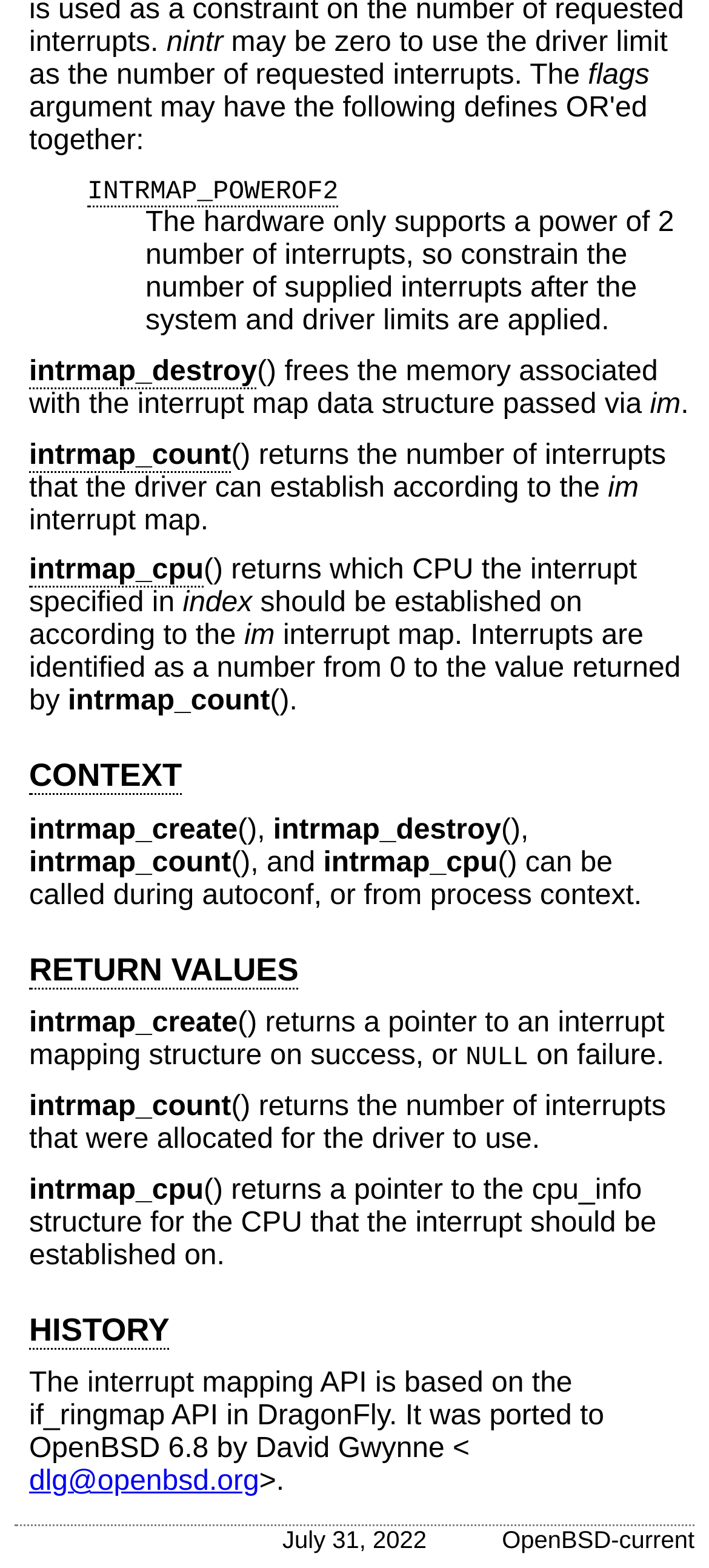Using the provided element description "RETURN VALUES", determine the bounding box coordinates of the UI element.

[0.041, 0.607, 0.421, 0.631]